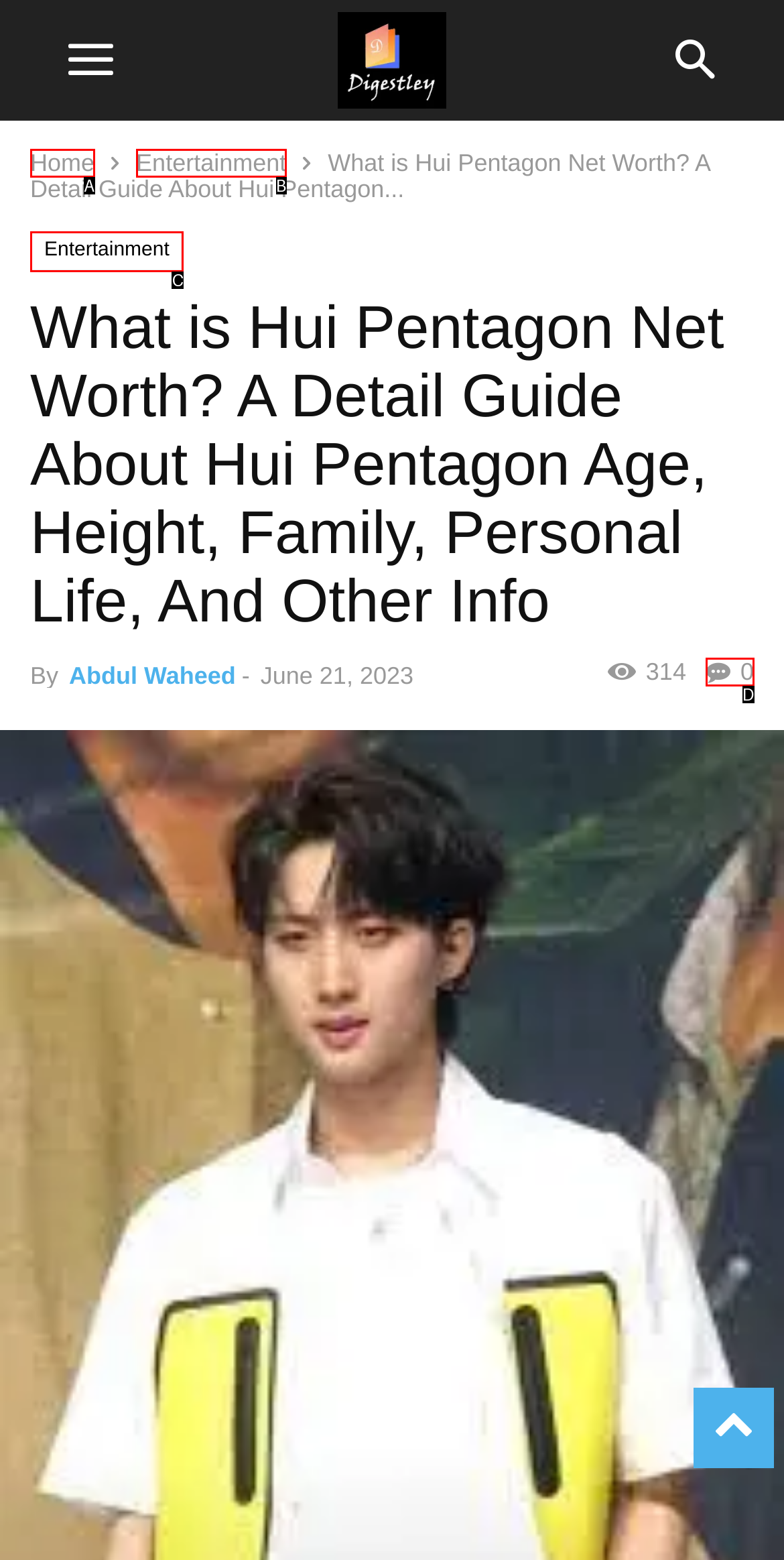Select the correct option based on the description: Entertainment
Answer directly with the option’s letter.

B